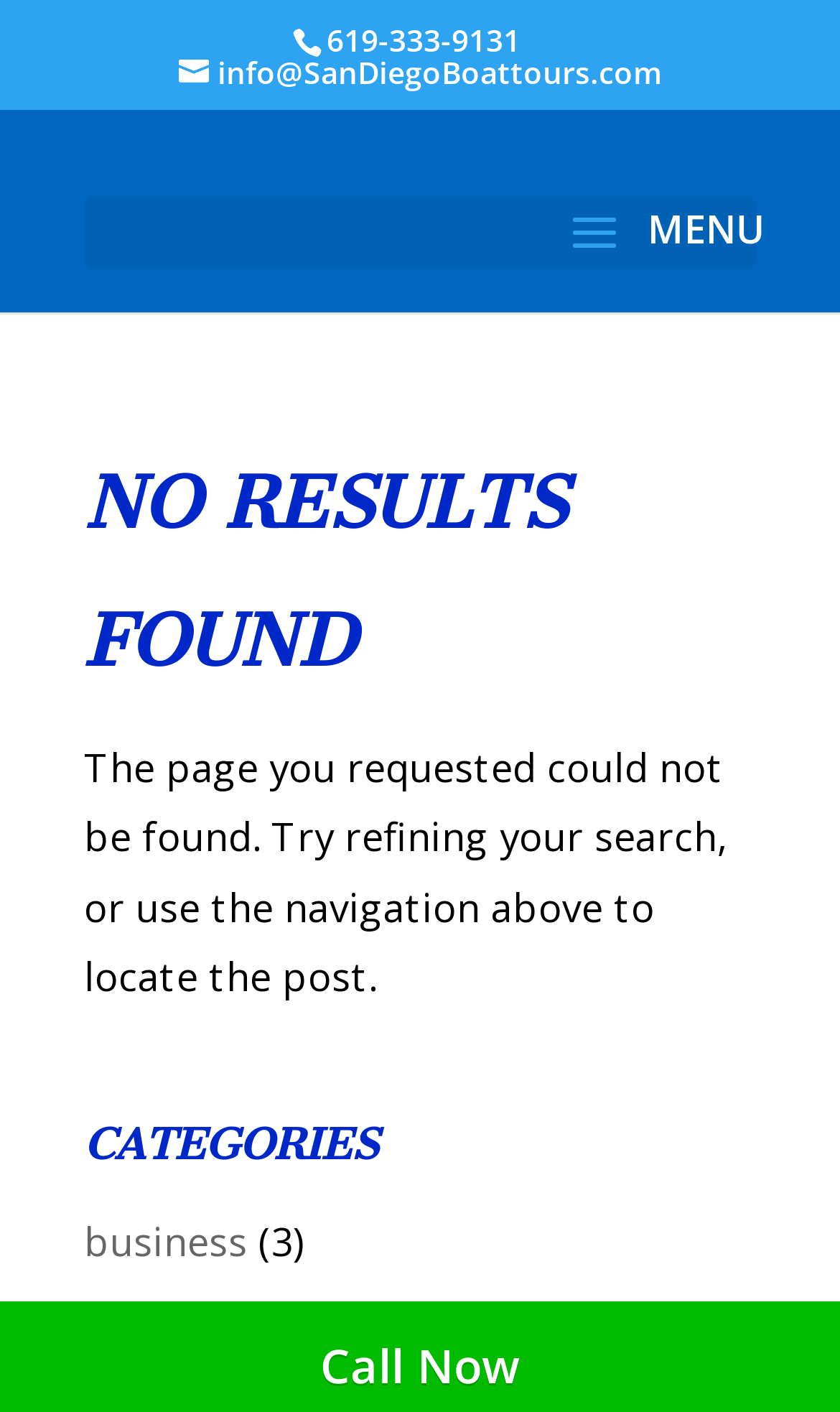What is the email address on the webpage?
Give a thorough and detailed response to the question.

I found the email address by looking at the link element with the bounding box coordinates [0.213, 0.036, 0.787, 0.065], which contains the text 'info@SanDiegoBoattours.com'.